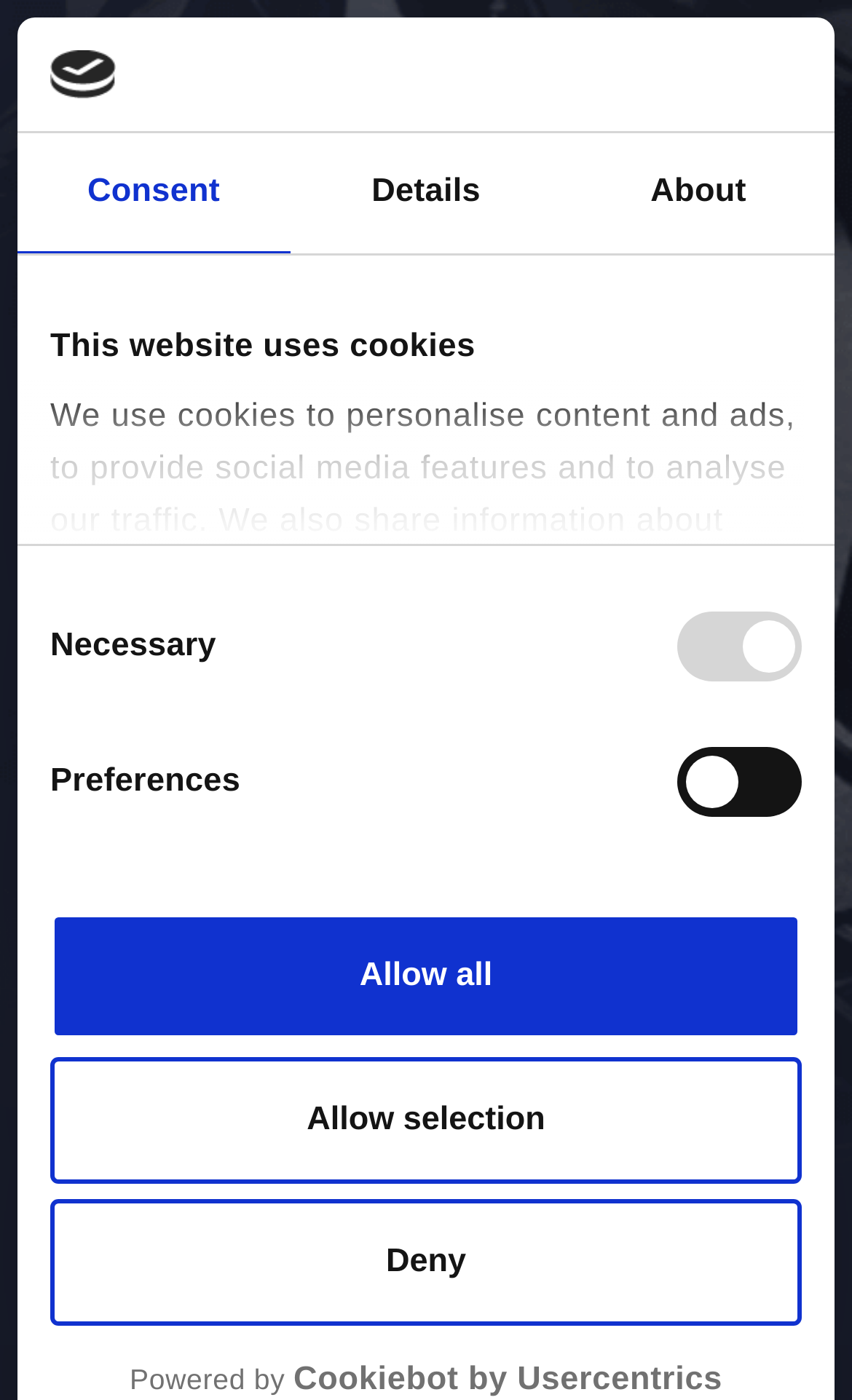Please respond in a single word or phrase: 
What is the purpose of the 'Consent Selection' group?

To select cookie preferences